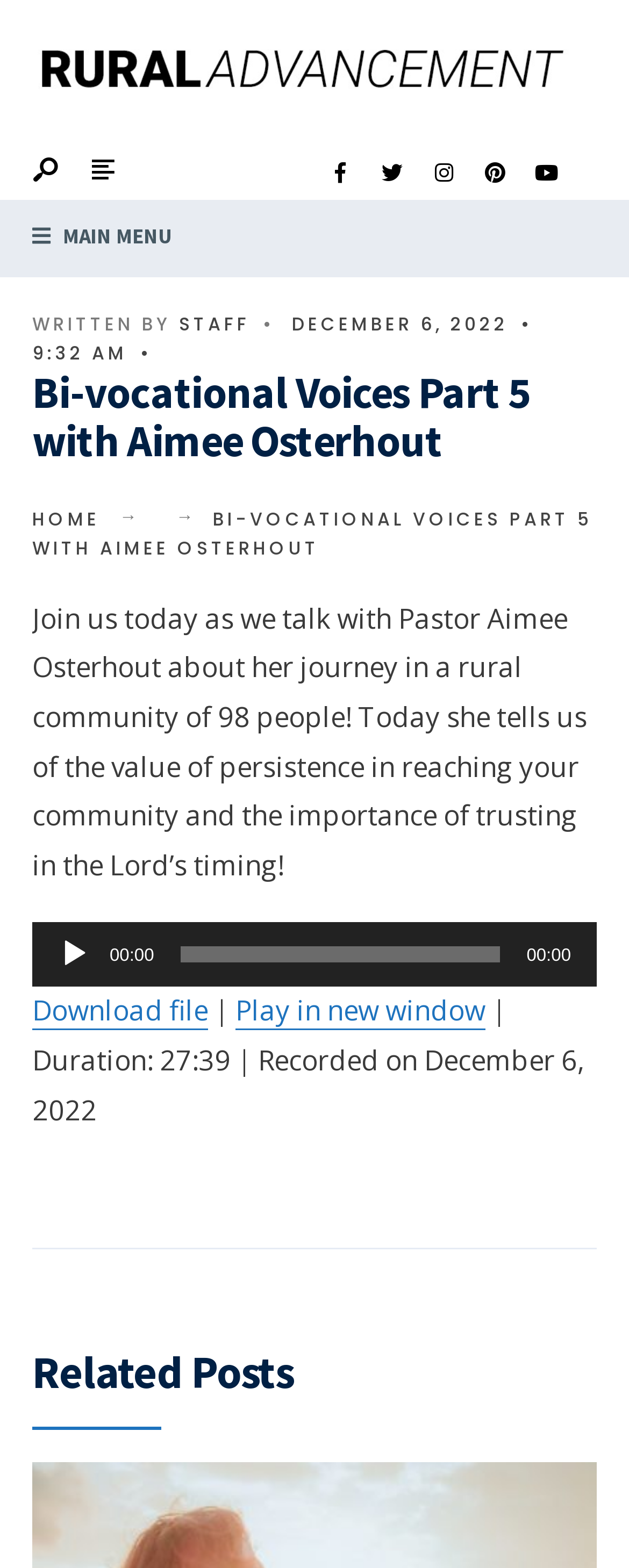Determine the bounding box coordinates for the area you should click to complete the following instruction: "Play the audio".

[0.092, 0.599, 0.144, 0.619]